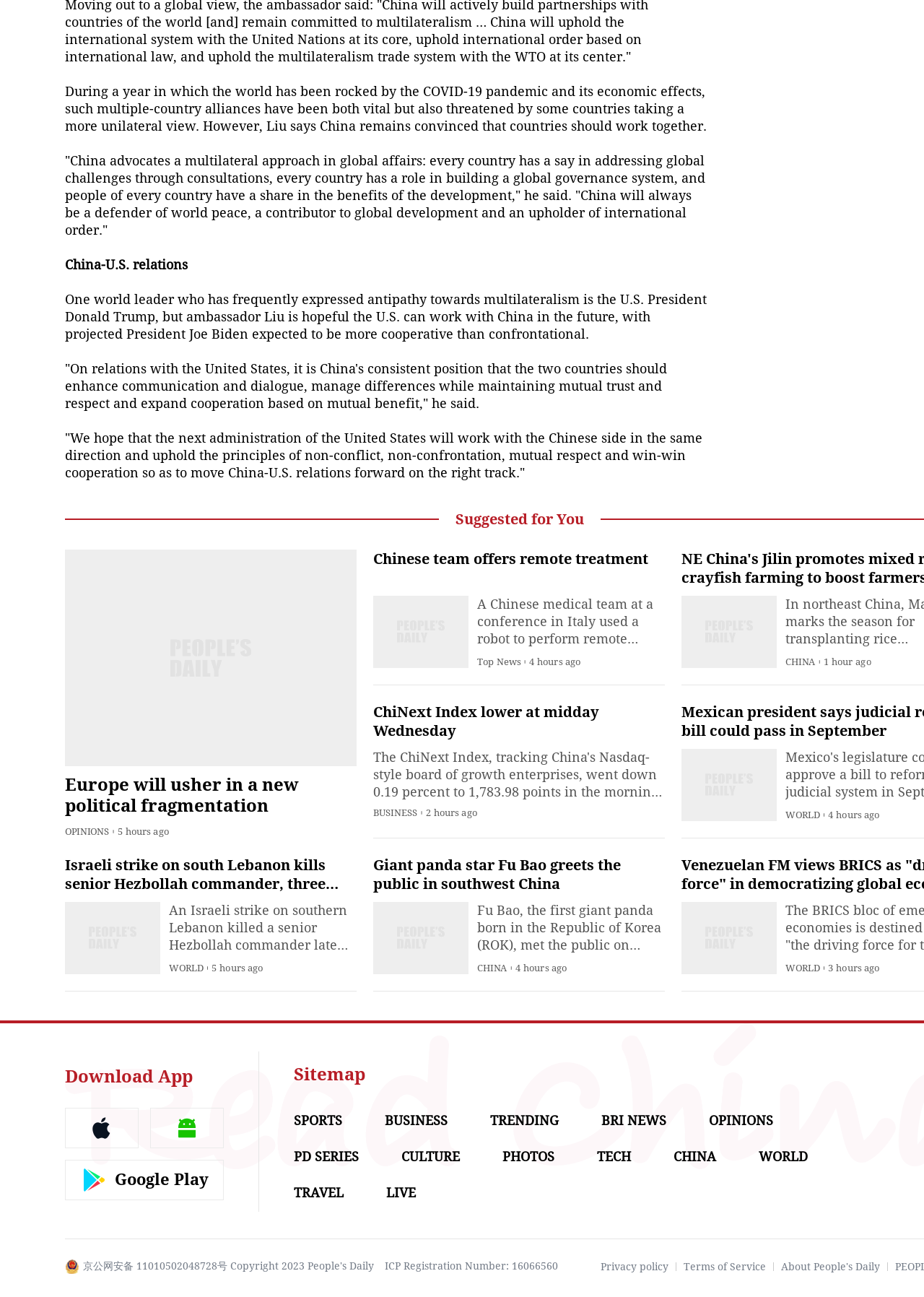Please identify the coordinates of the bounding box for the clickable region that will accomplish this instruction: "Check the Top News".

[0.516, 0.506, 0.564, 0.514]